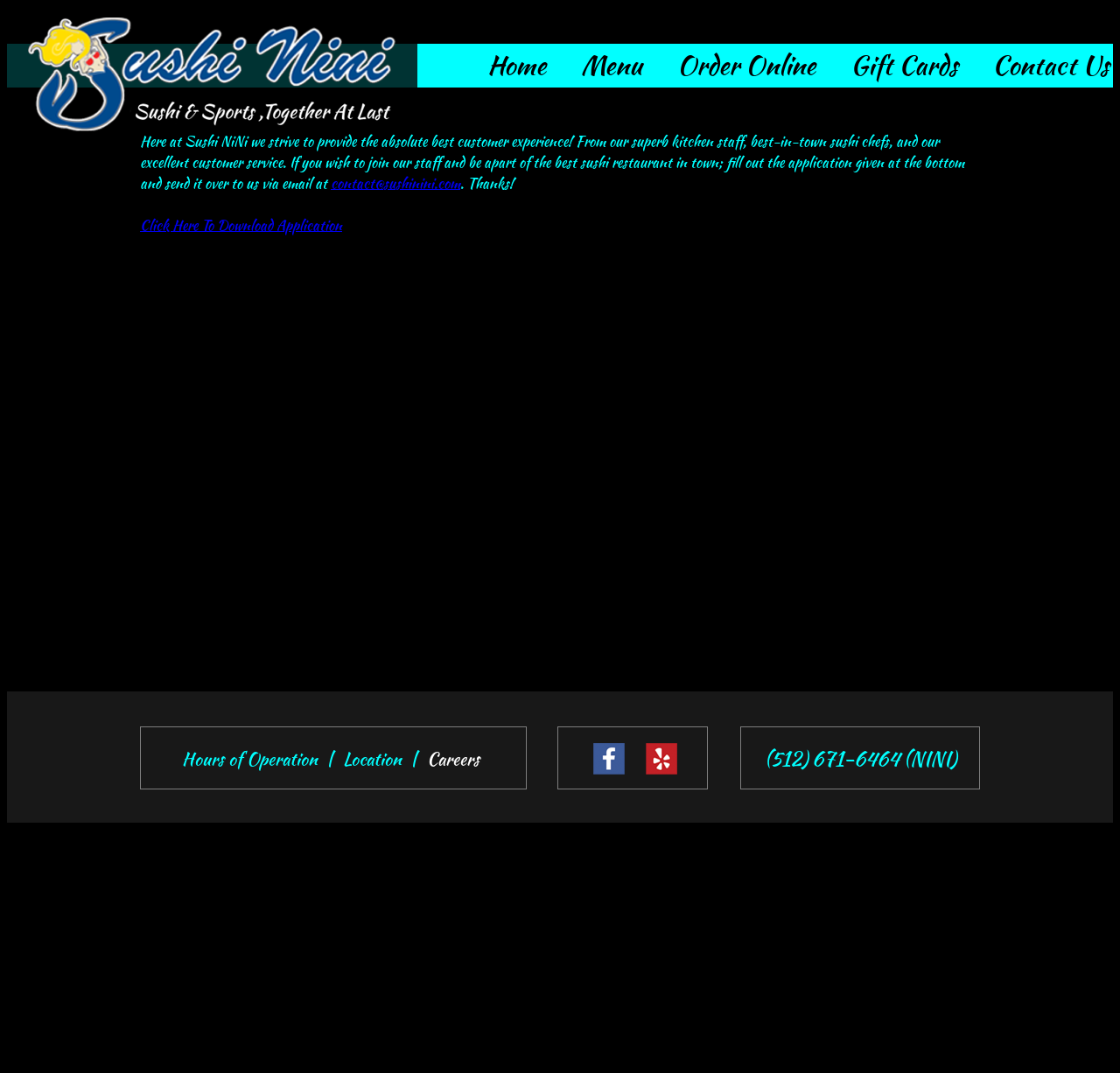Find the bounding box coordinates of the element to click in order to complete the given instruction: "Click on the Home link."

[0.435, 0.042, 0.488, 0.079]